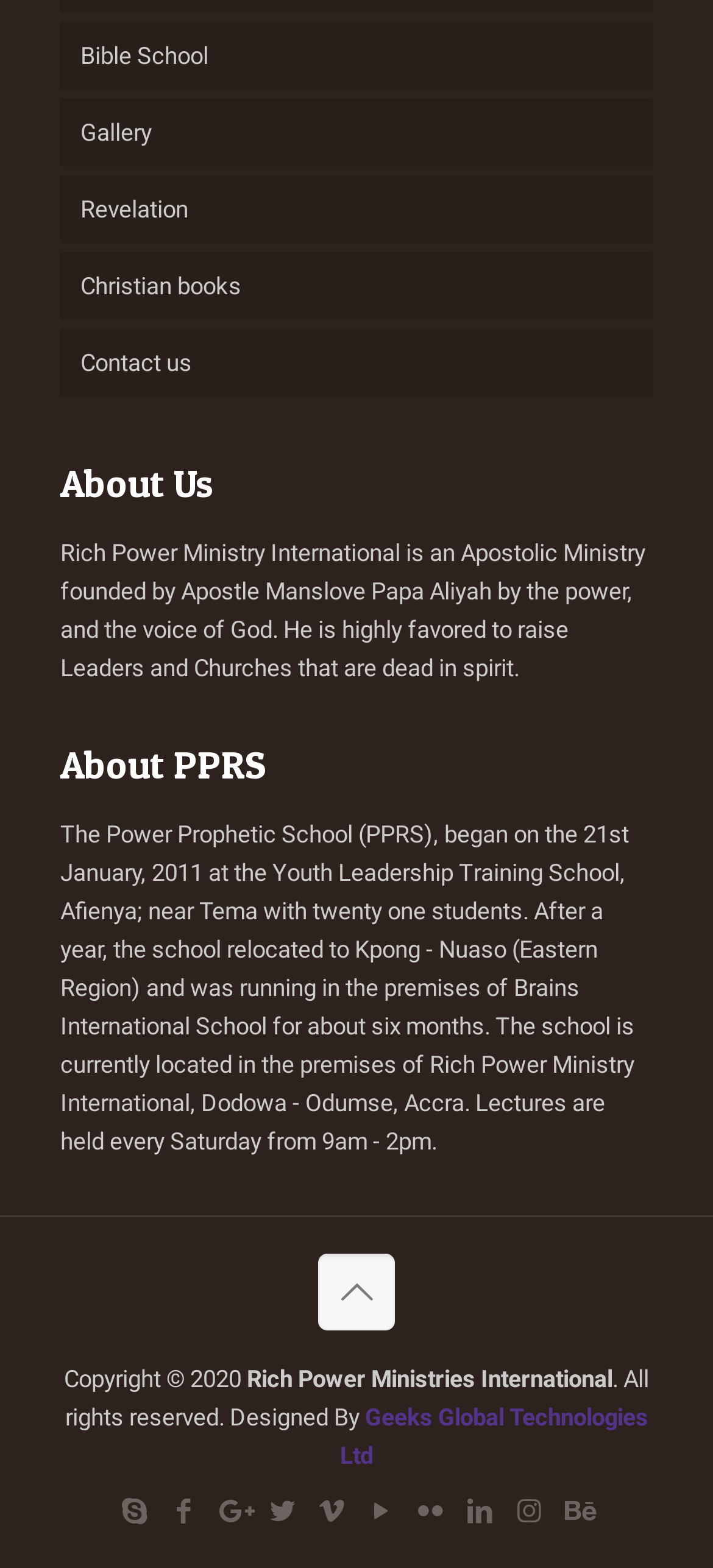Determine the bounding box coordinates for the clickable element required to fulfill the instruction: "Contact us". Provide the coordinates as four float numbers between 0 and 1, i.e., [left, top, right, bottom].

[0.085, 0.209, 0.915, 0.252]